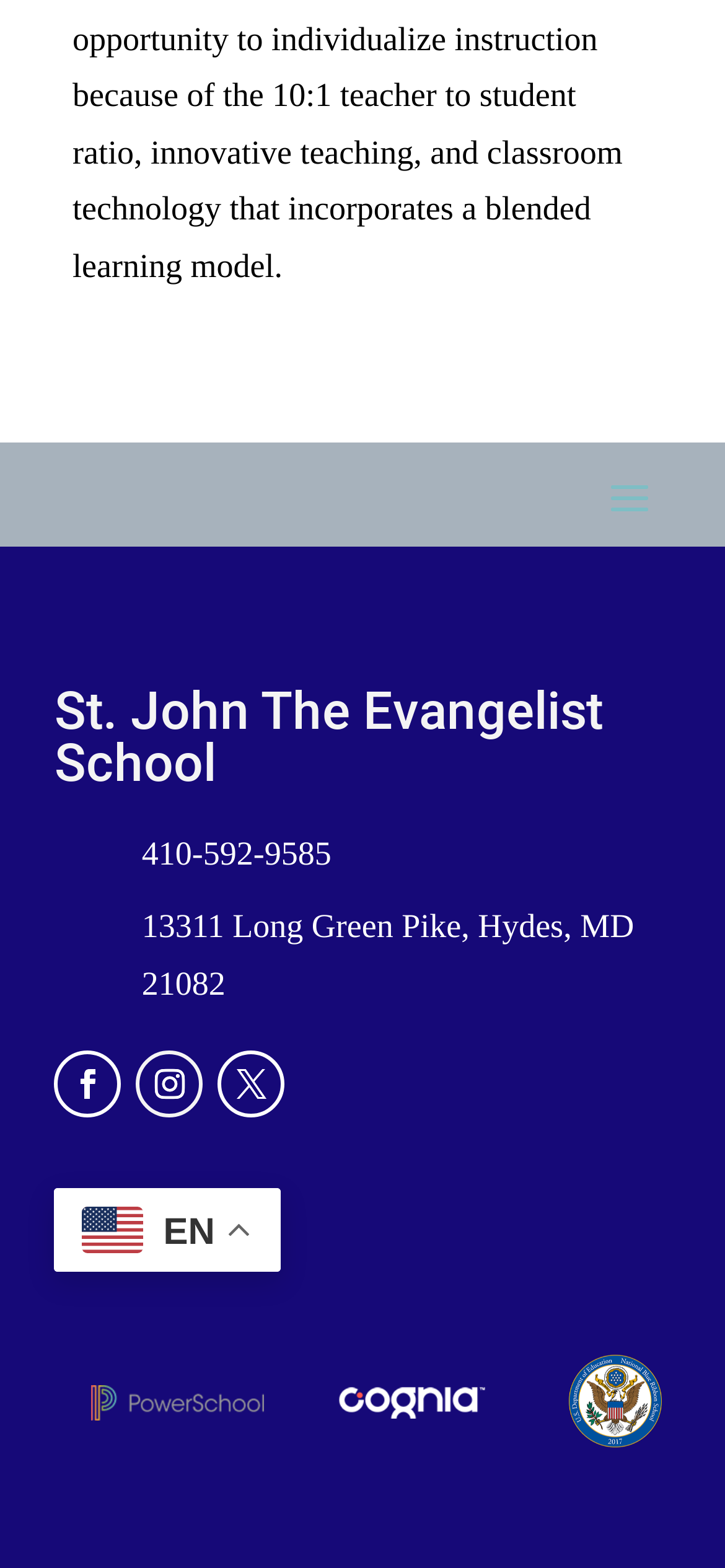What is the address of St. John The Evangelist School?
Provide a detailed answer to the question using information from the image.

I found the address by looking at the layout table with the static text '' and found the static text '13311 Long Green Pike, Hydes, MD 21082' next to it, which is likely the address of the school.